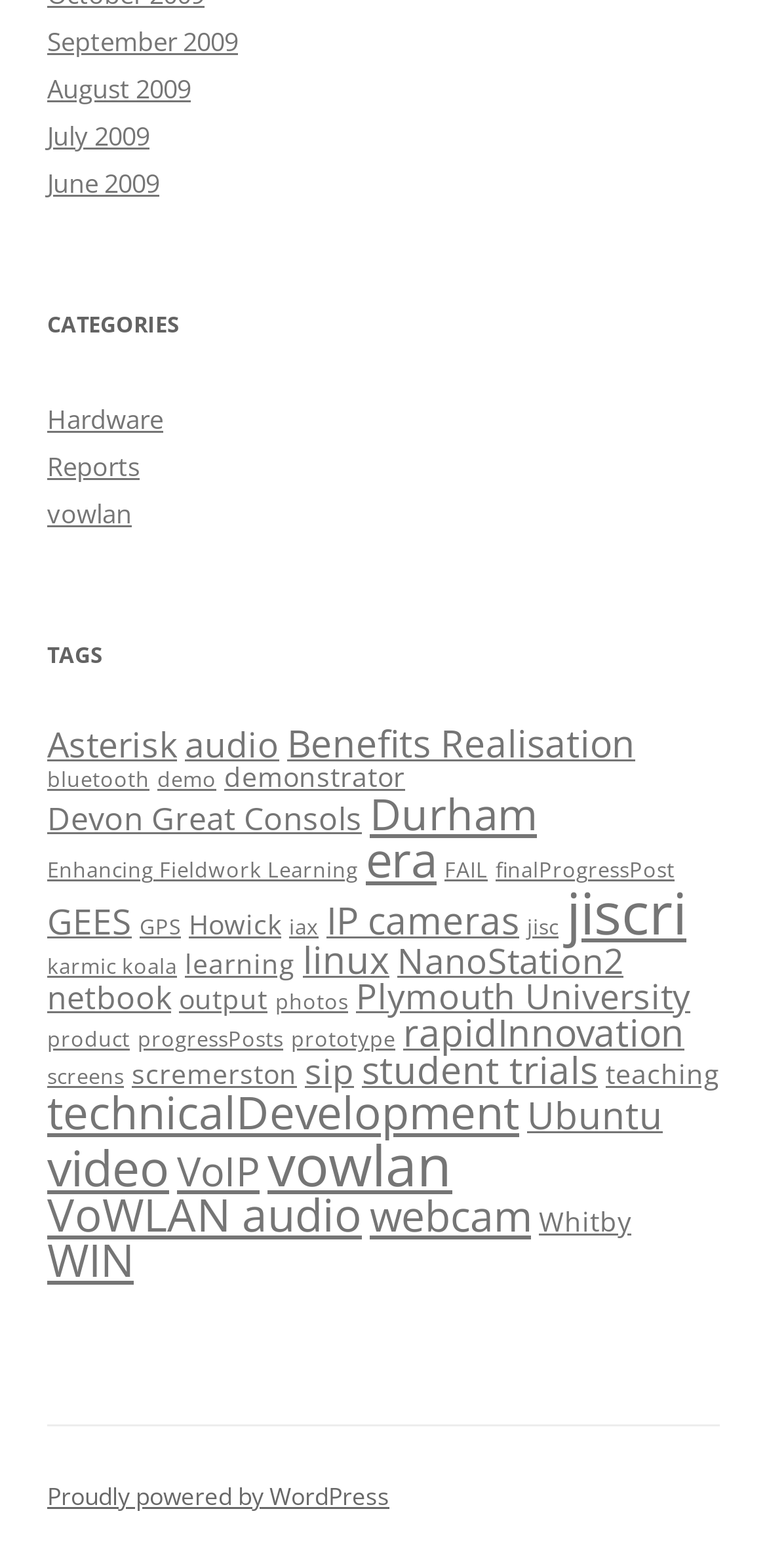What is the earliest month listed? Examine the screenshot and reply using just one word or a brief phrase.

June 2009